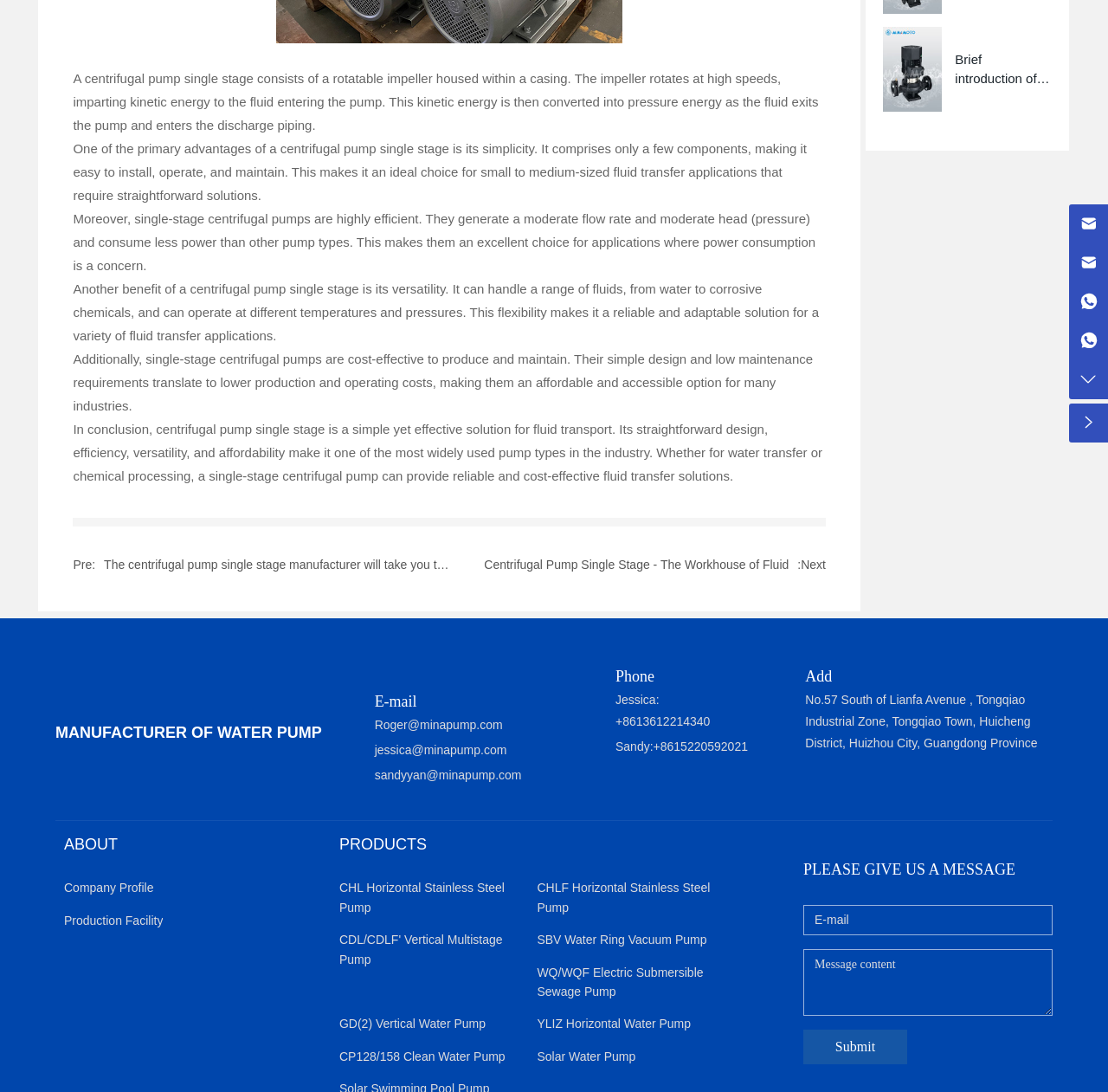Predict the bounding box coordinates for the UI element described as: "WQ/WQF Electric Submersible Sewage Pump". The coordinates should be four float numbers between 0 and 1, presented as [left, top, right, bottom].

[0.485, 0.881, 0.663, 0.917]